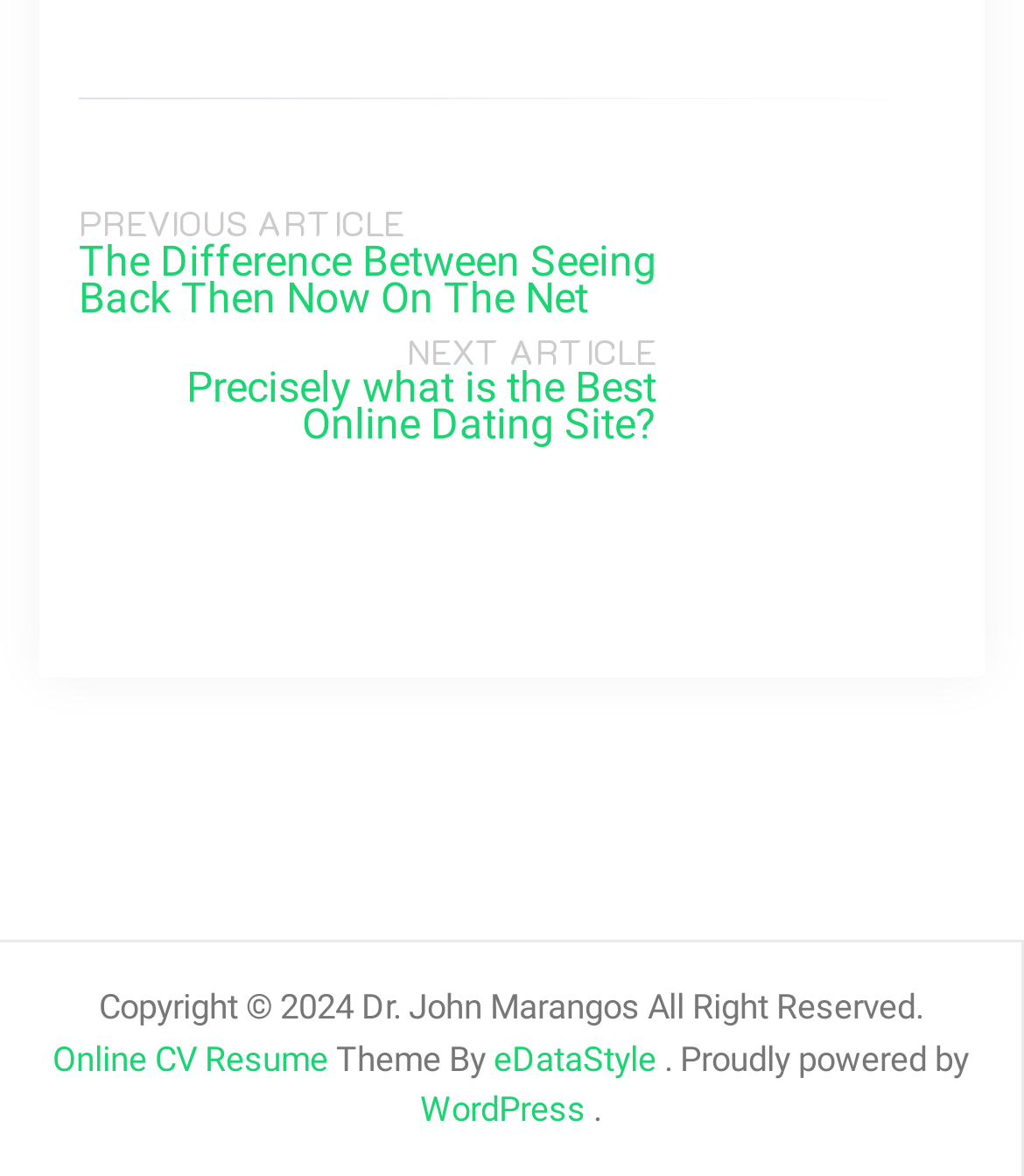What is the title of the previous article?
Please answer using one word or phrase, based on the screenshot.

The Difference Between Seeing Back Then Now On The Net